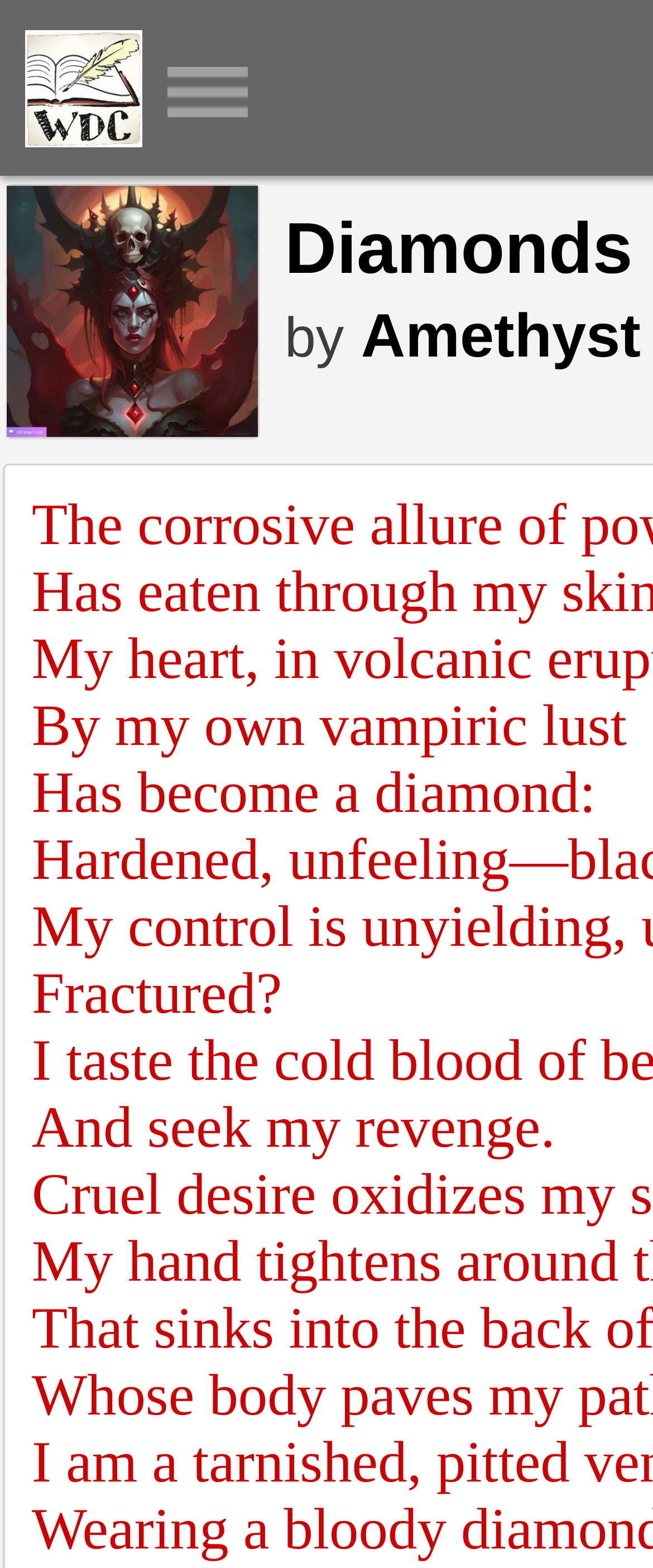Using the information in the image, give a comprehensive answer to the question: 
What is the position of the image with ID 84?

I compared the y1 and y2 coordinates of the image elements and found that the image with ID 84 has the smallest y1 and y2 values, which means it is located at the top-left of the webpage.